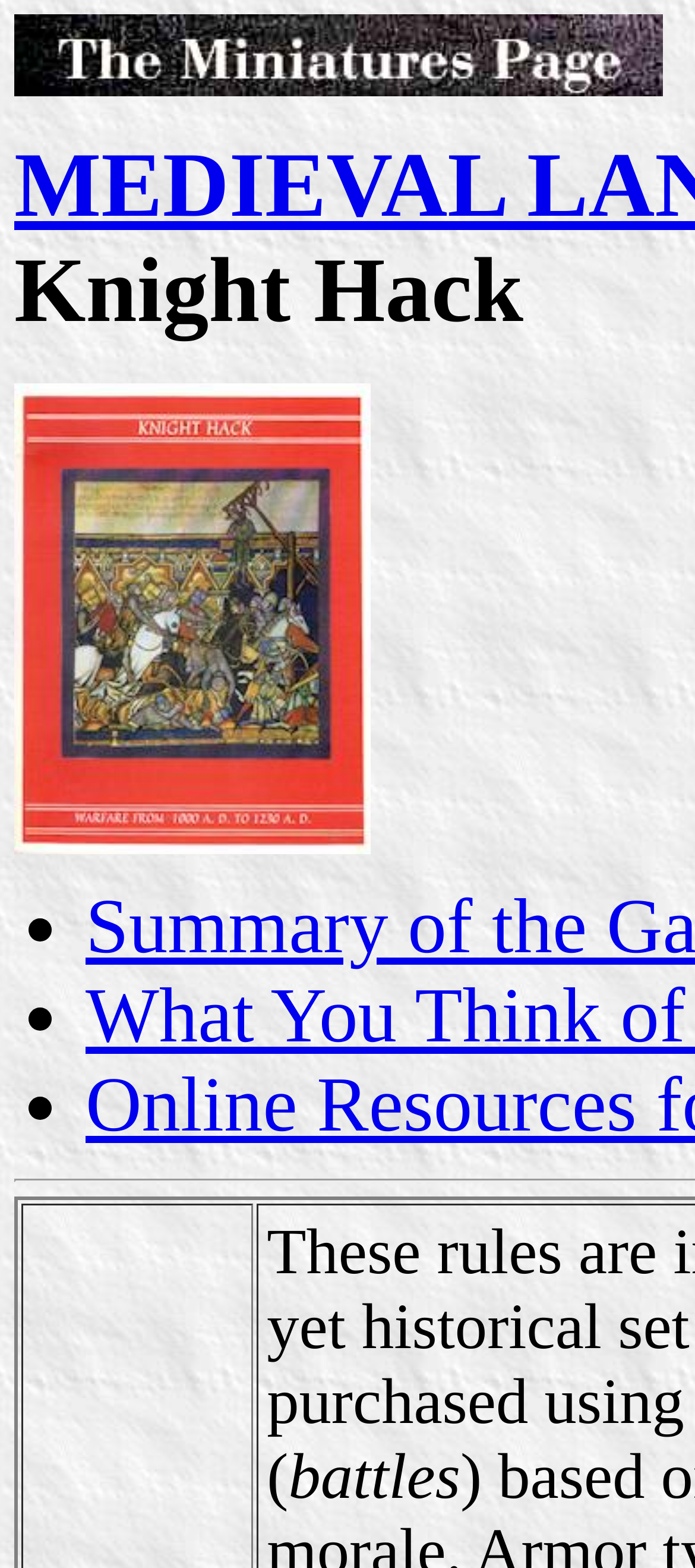Please identify the primary heading of the webpage and give its text content.

MEDIEVAL LAND WARFARE:
Knight Hack